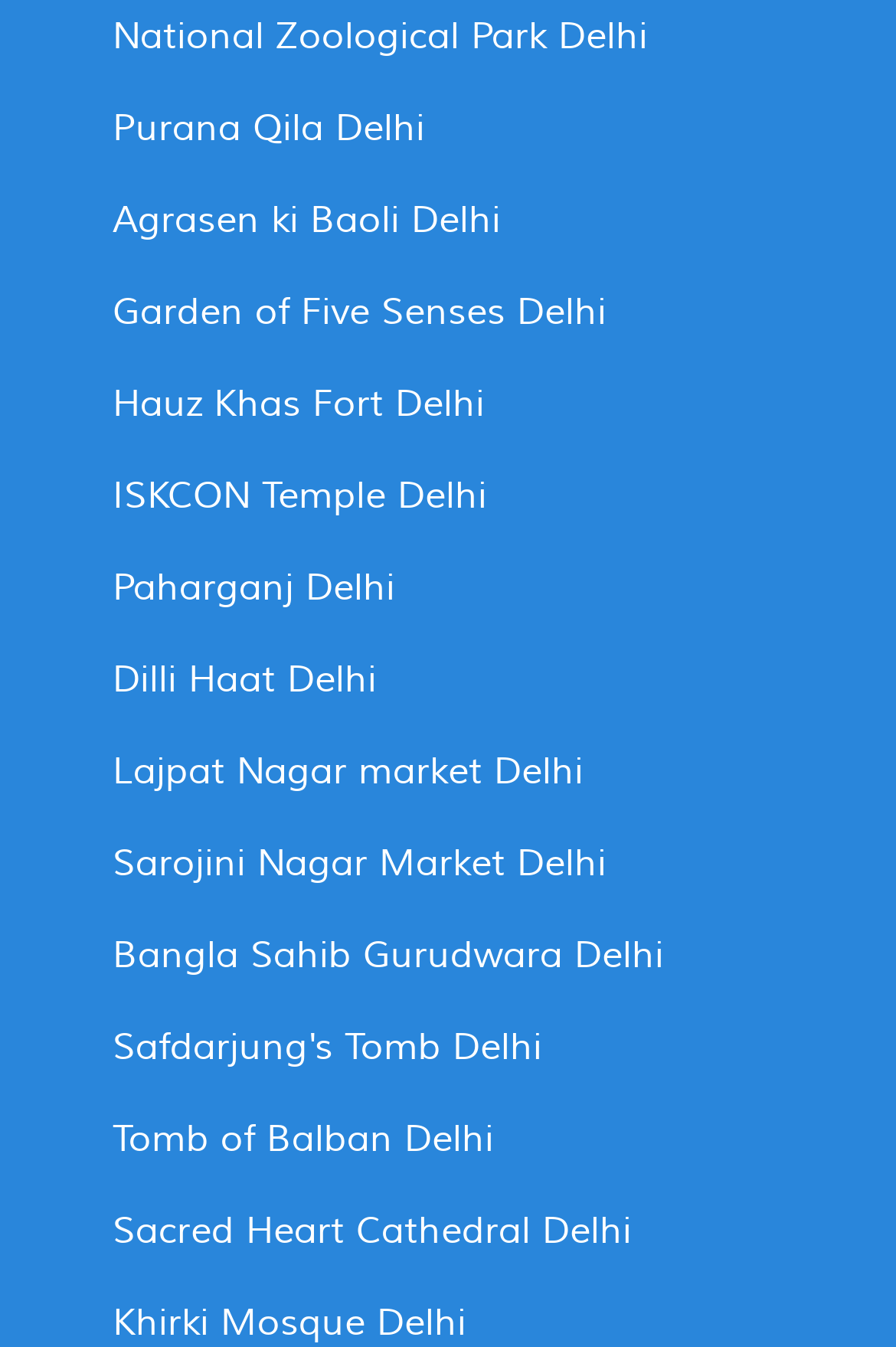Specify the bounding box coordinates for the region that must be clicked to perform the given instruction: "learn about Bangla Sahib Gurudwara Delhi".

[0.126, 0.692, 0.741, 0.726]